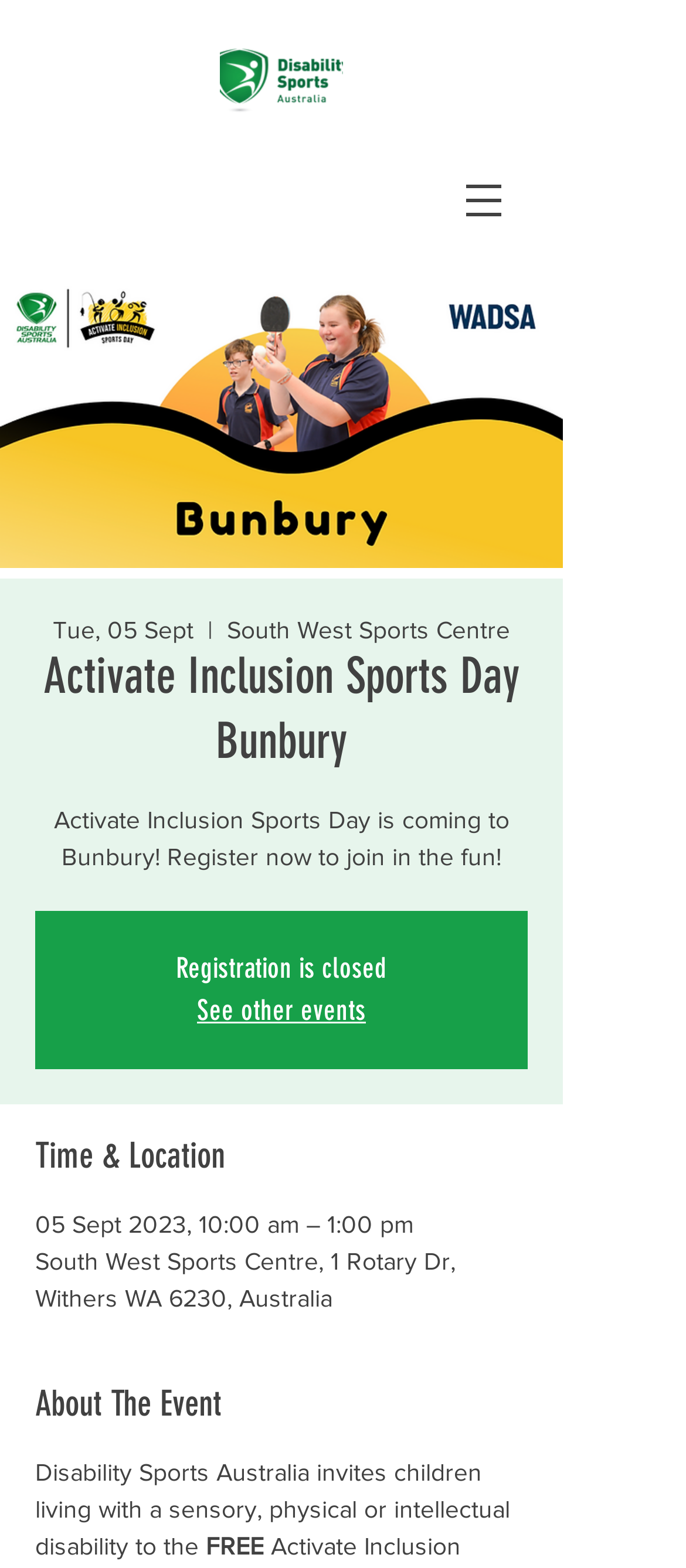Given the element description See other events, specify the bounding box coordinates of the corresponding UI element in the format (top-left x, top-left y, bottom-right x, bottom-right y). All values must be between 0 and 1.

[0.287, 0.634, 0.533, 0.655]